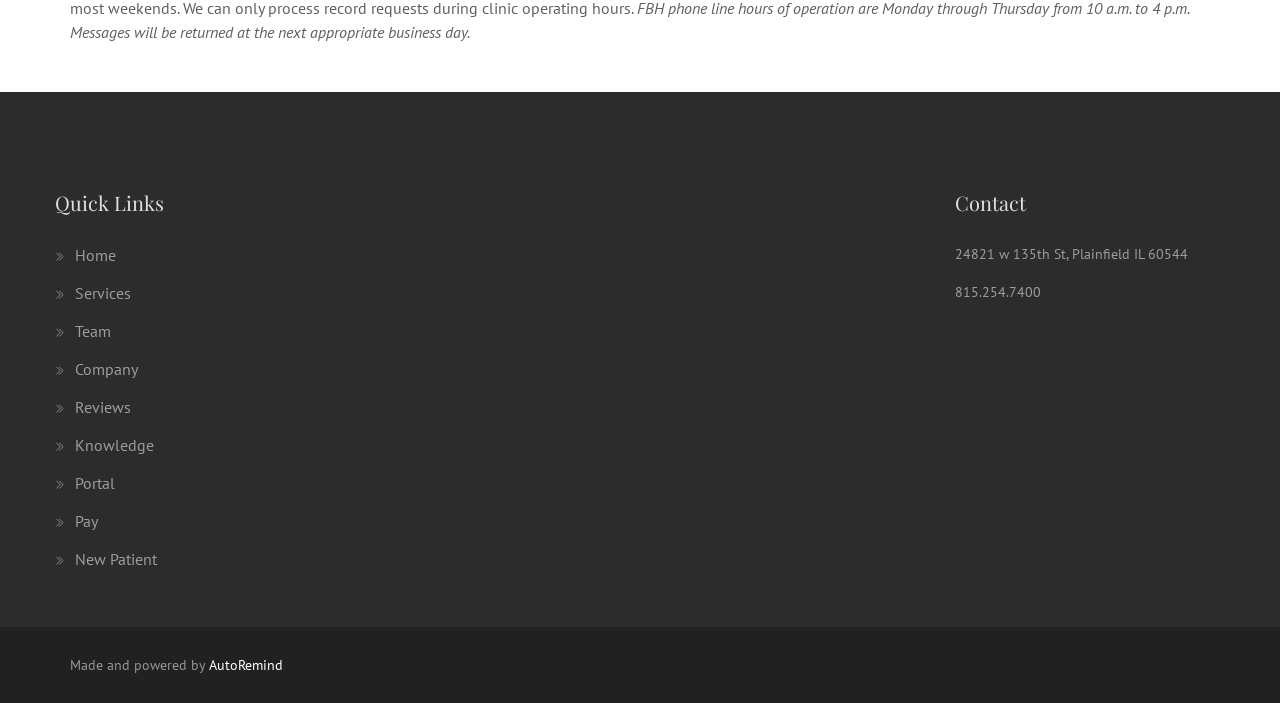Provide the bounding box coordinates for the UI element that is described by this text: "New patient". The coordinates should be in the form of four float numbers between 0 and 1: [left, top, right, bottom].

[0.043, 0.781, 0.123, 0.809]